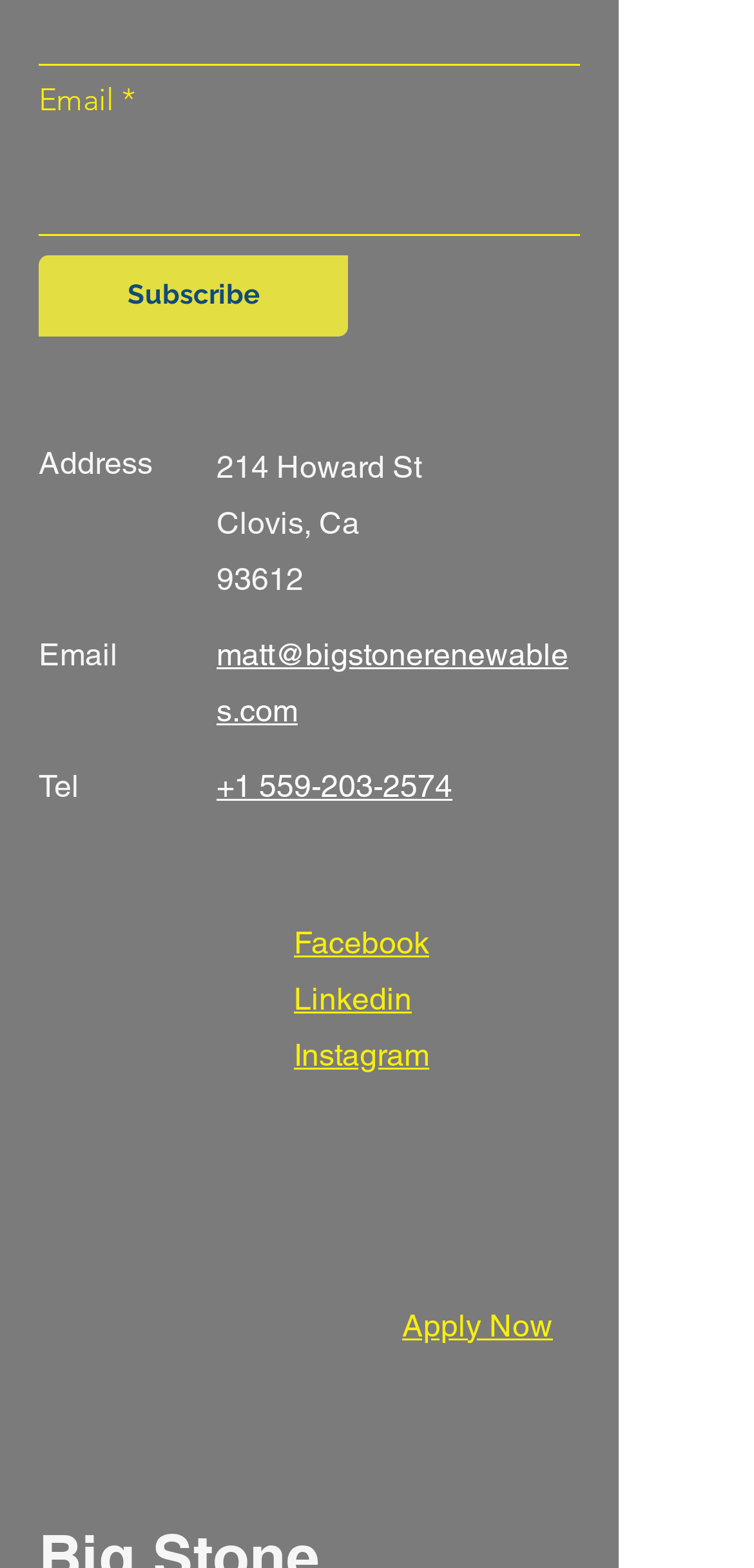Determine the bounding box coordinates for the area you should click to complete the following instruction: "Subscribe to the newsletter".

[0.051, 0.163, 0.462, 0.215]